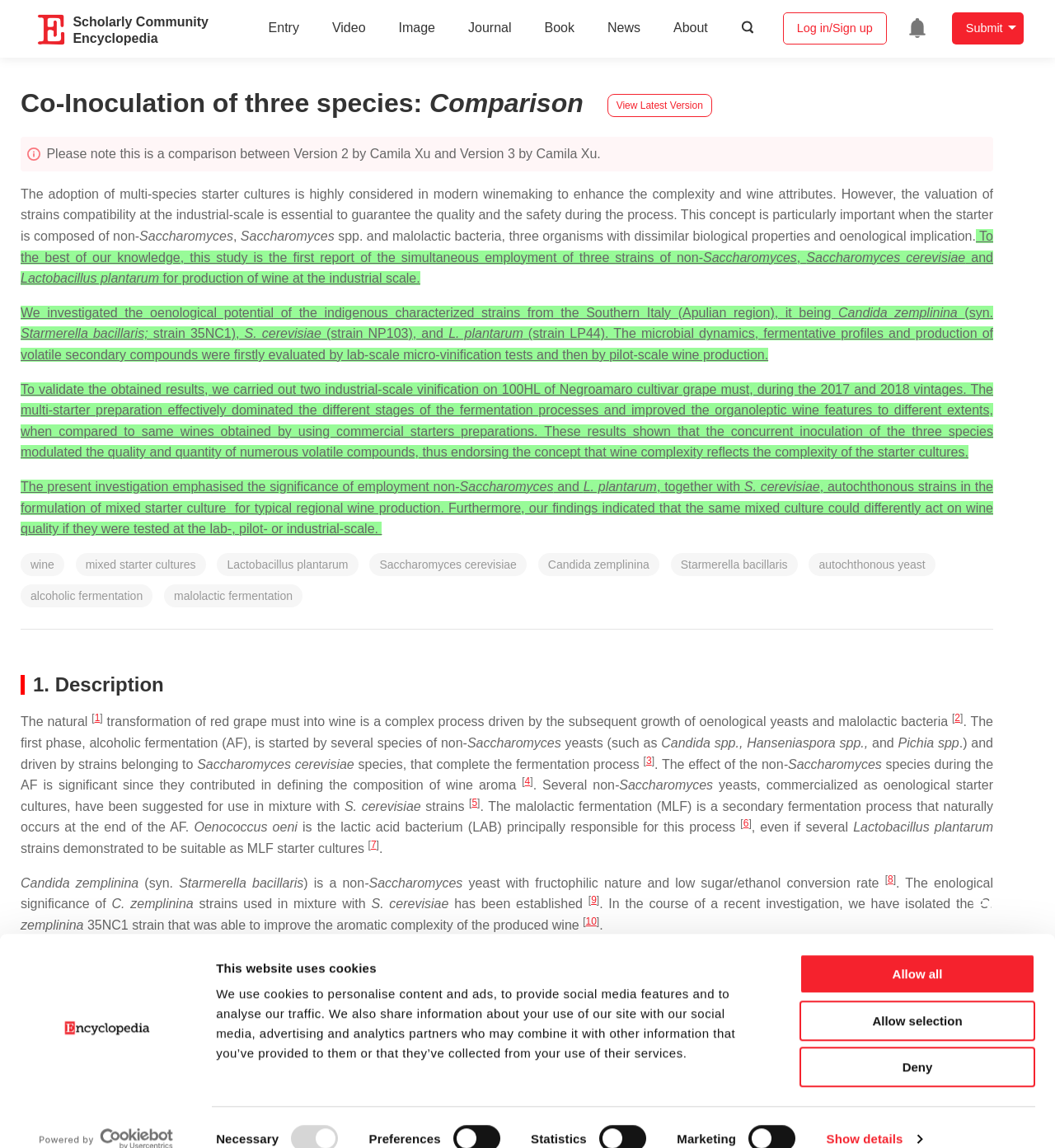Please determine the bounding box coordinates of the clickable area required to carry out the following instruction: "Log in or sign up". The coordinates must be four float numbers between 0 and 1, represented as [left, top, right, bottom].

[0.742, 0.011, 0.84, 0.039]